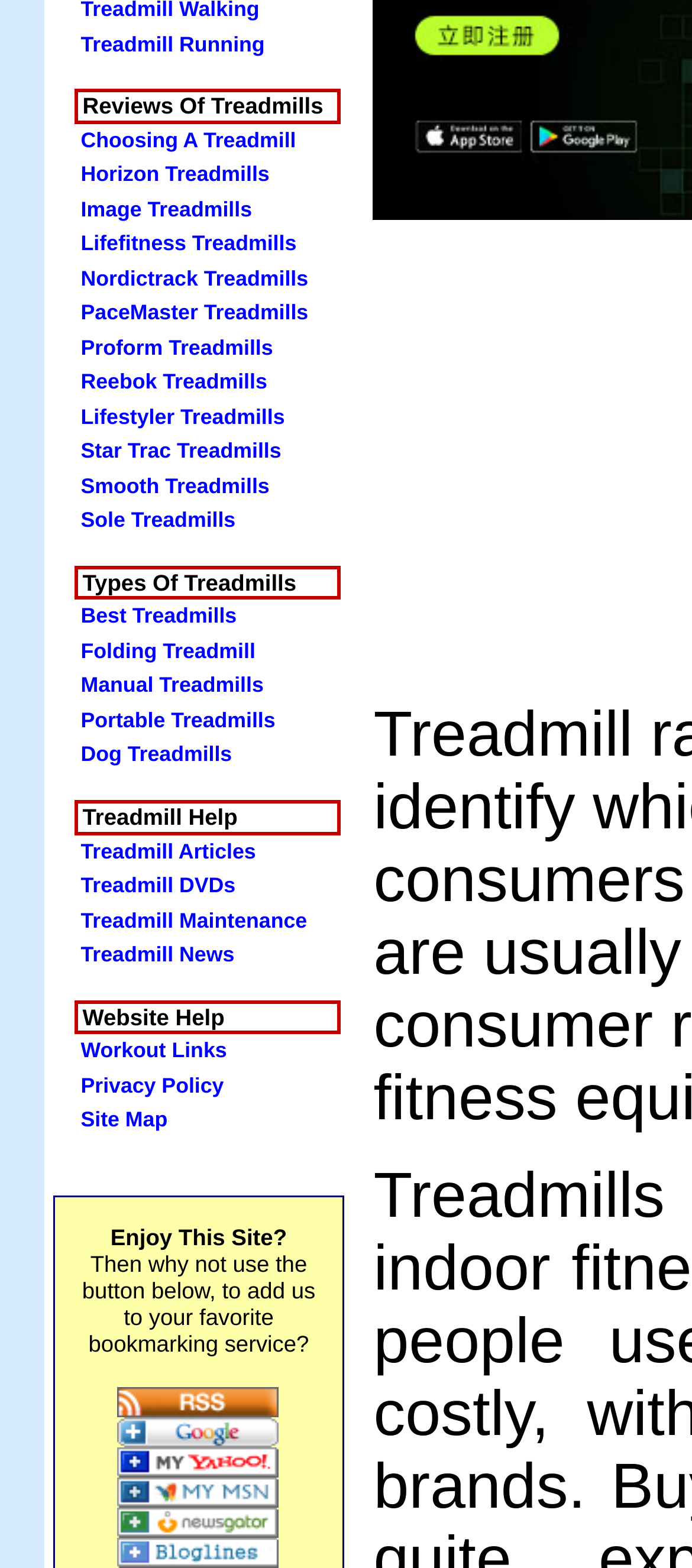Identify the bounding box coordinates of the HTML element based on this description: "Star Trac Treadmills".

[0.106, 0.278, 0.494, 0.3]